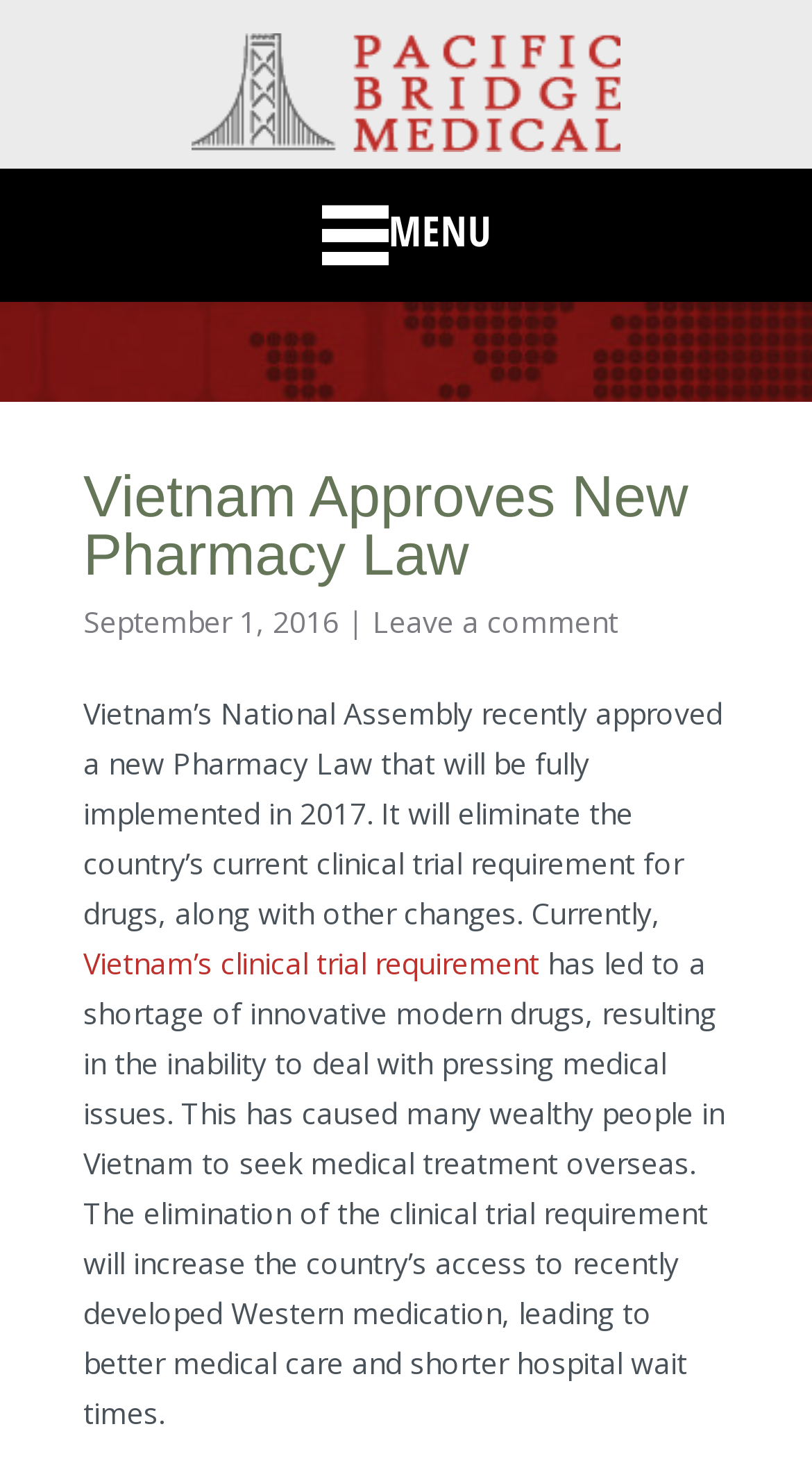Please determine the bounding box coordinates of the element to click in order to execute the following instruction: "Learn more about Vietnam’s clinical trial requirement". The coordinates should be four float numbers between 0 and 1, specified as [left, top, right, bottom].

[0.103, 0.641, 0.664, 0.668]